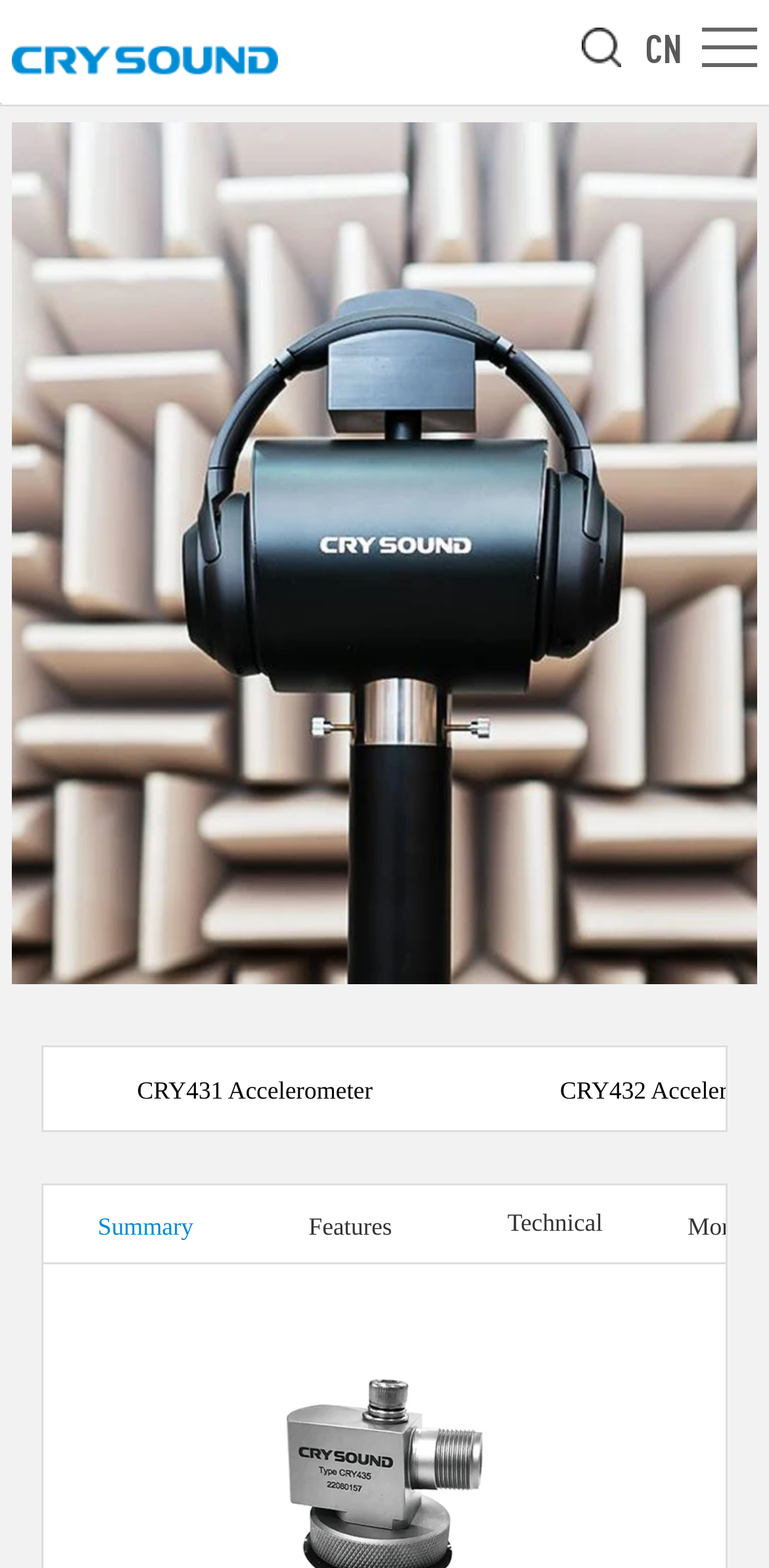Answer the question below with a single word or a brief phrase: 
What is the main category of the product?

Accelerometer